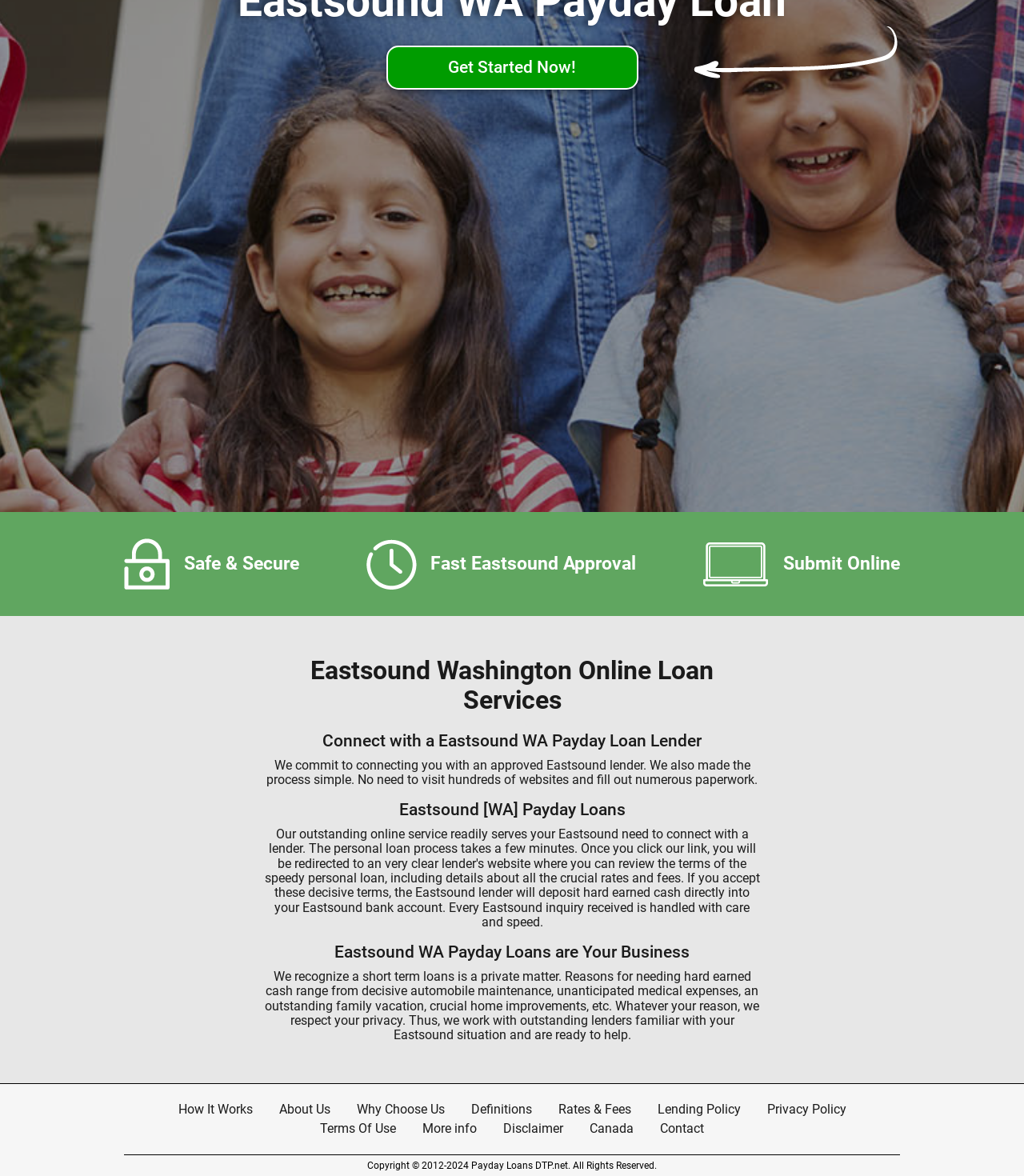Determine the bounding box for the UI element described here: "Lending Policy".

[0.63, 0.935, 0.735, 0.951]